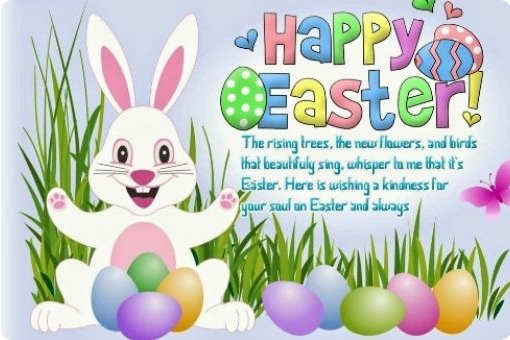What is written above the bunny?
Deliver a detailed and extensive answer to the question.

The caption states that above the bunny, the bold text 'HAPPY EASTER!' is prominently displayed, featuring playful colors and patterns, including decorated Easter eggs in the lettering.